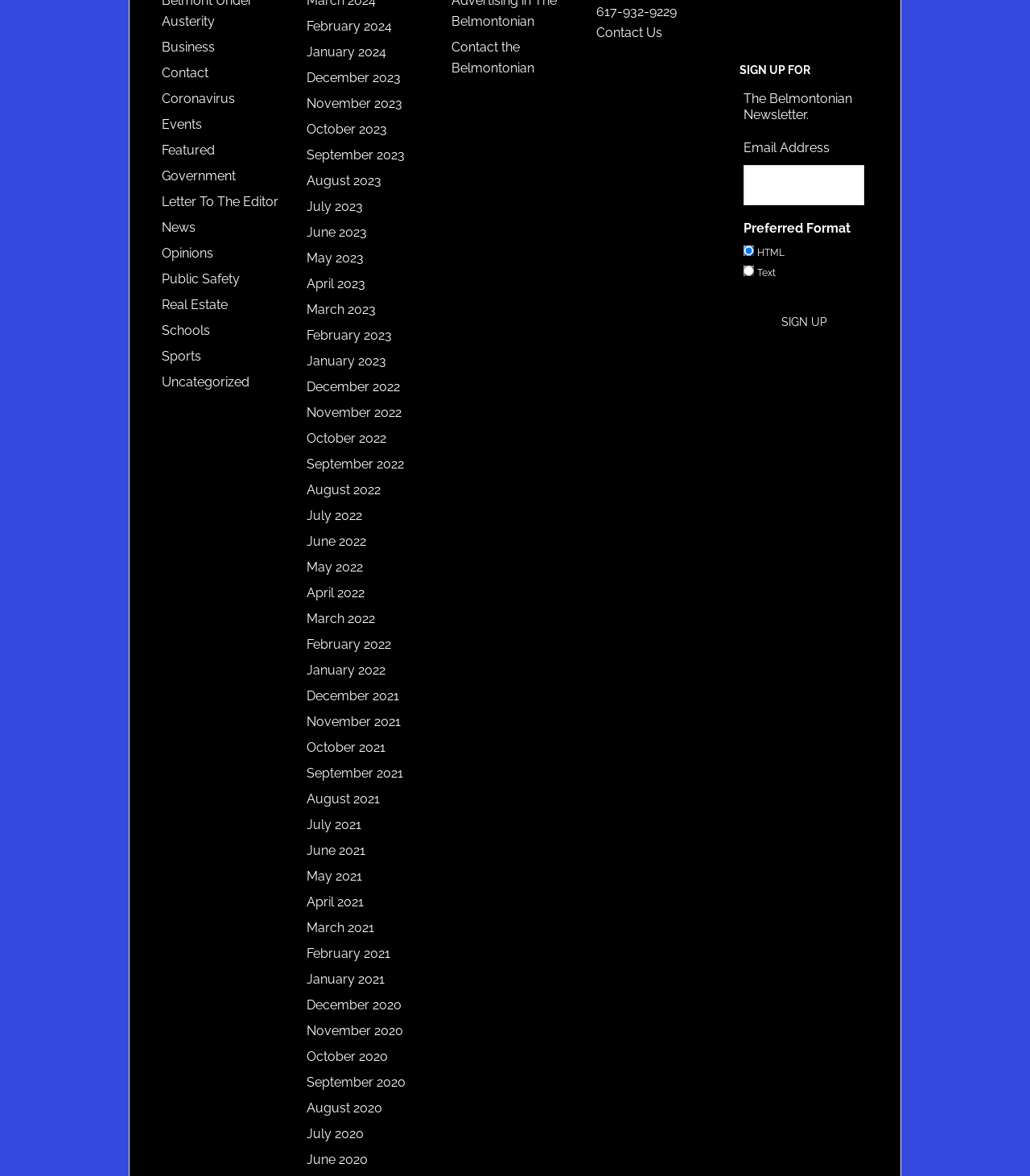Please identify the bounding box coordinates of where to click in order to follow the instruction: "Enter Email Address".

[0.722, 0.14, 0.839, 0.174]